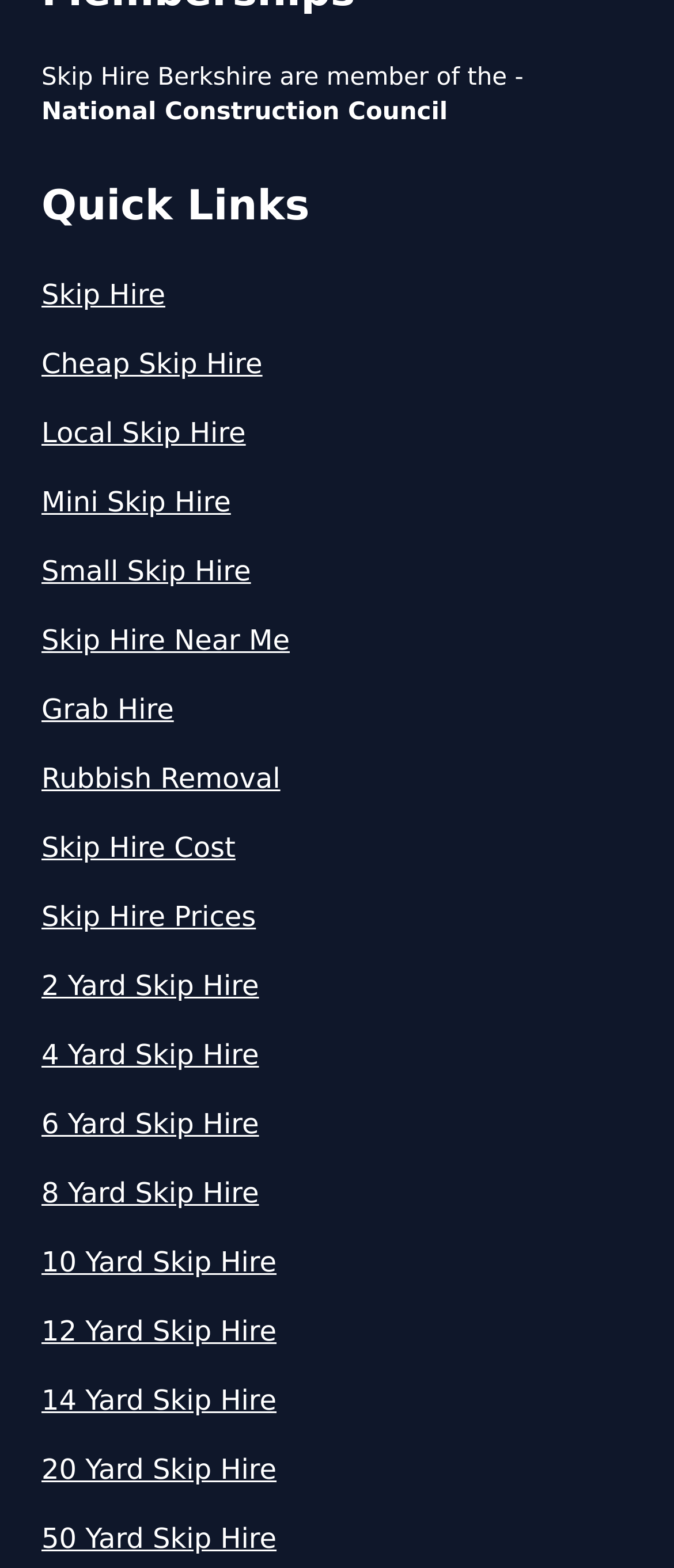Kindly determine the bounding box coordinates for the area that needs to be clicked to execute this instruction: "Explore Rubbish Removal services".

[0.062, 0.484, 0.938, 0.51]